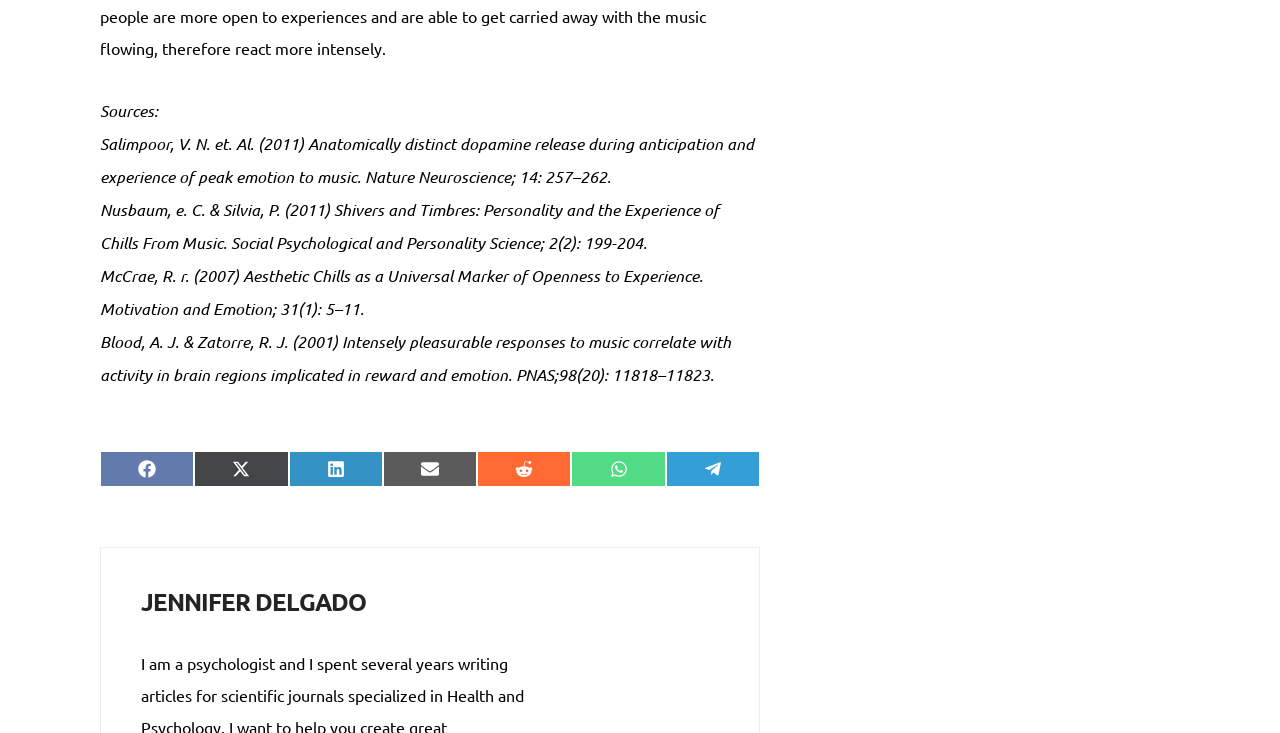How many academic papers are listed on this webpage?
Please provide a single word or phrase based on the screenshot.

5